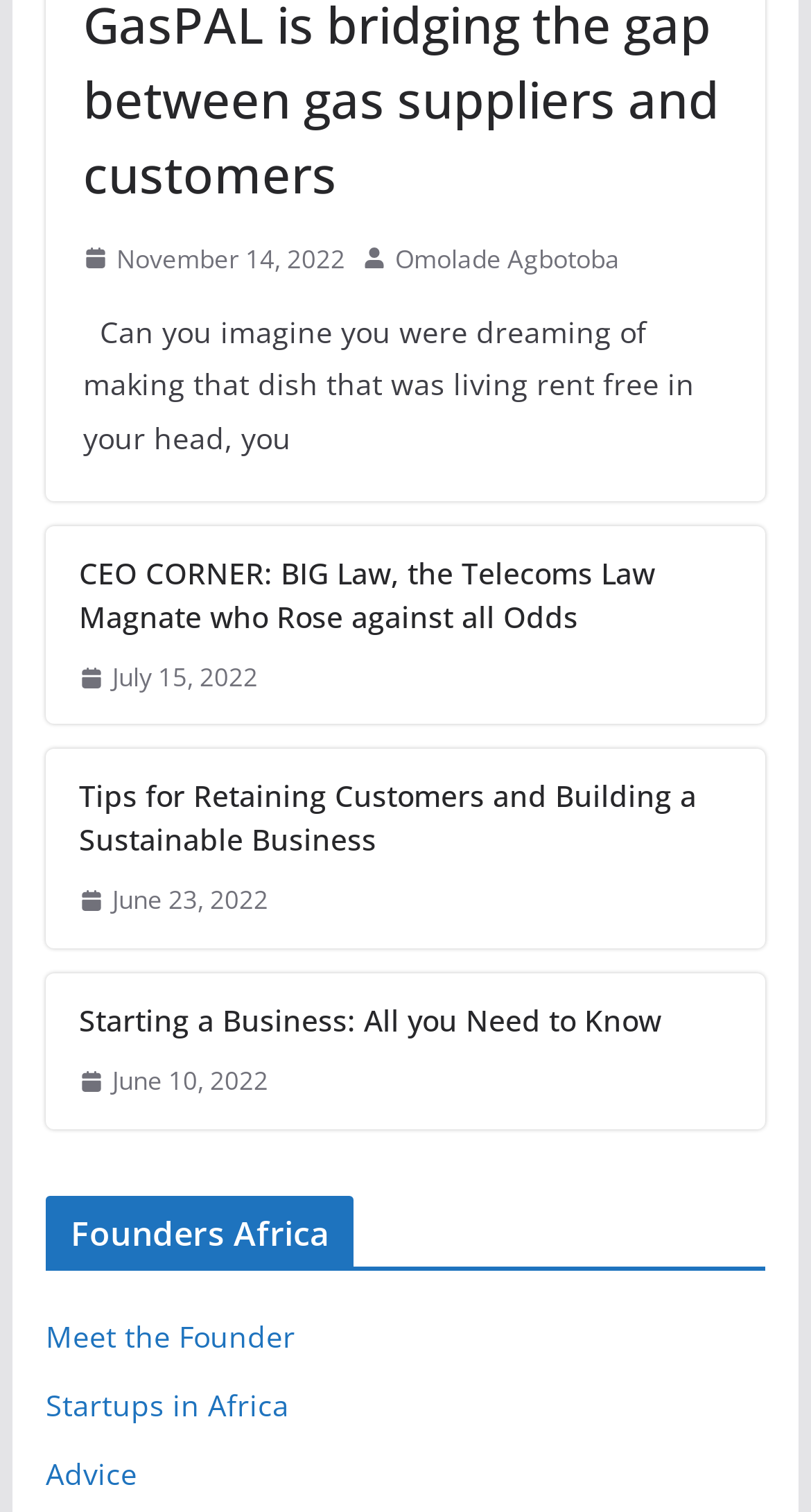Determine the bounding box coordinates of the section to be clicked to follow the instruction: "Learn about Starting a Business". The coordinates should be given as four float numbers between 0 and 1, formatted as [left, top, right, bottom].

[0.097, 0.66, 0.903, 0.689]